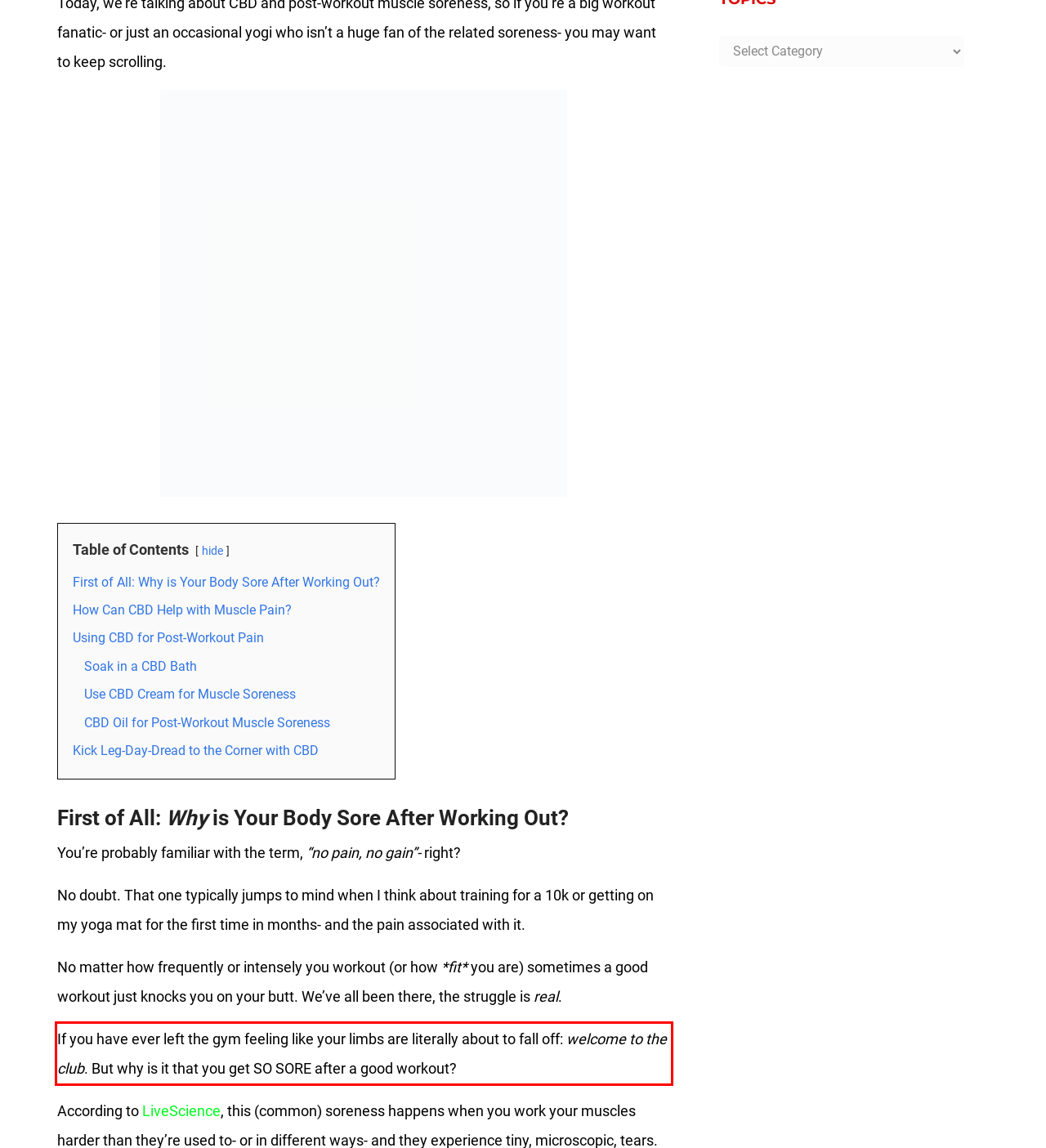Please perform OCR on the text within the red rectangle in the webpage screenshot and return the text content.

If you have ever left the gym feeling like your limbs are literally about to fall off: welcome to the club. But why is it that you get SO SORE after a good workout?